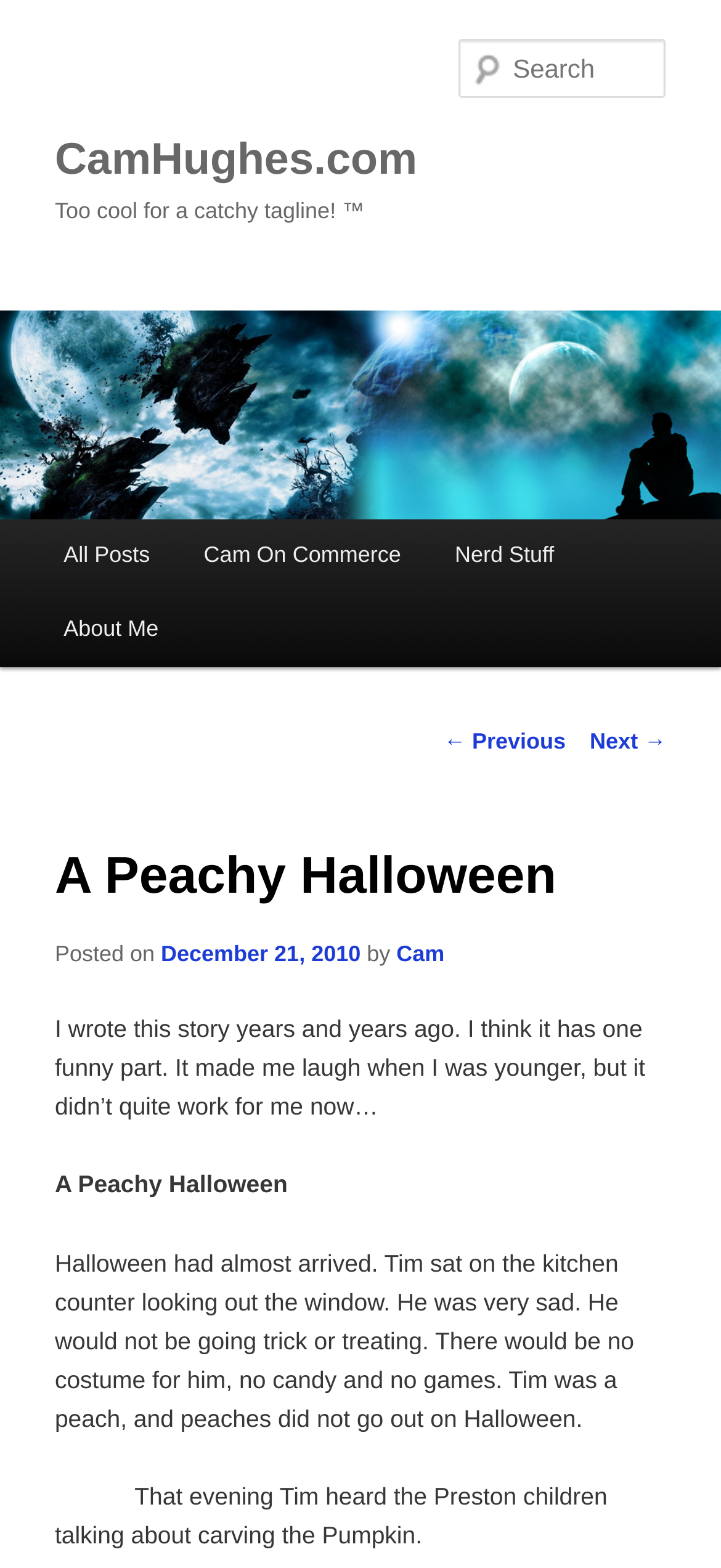Please identify the bounding box coordinates of the region to click in order to complete the given instruction: "click Home". The coordinates should be four float numbers between 0 and 1, i.e., [left, top, right, bottom].

None